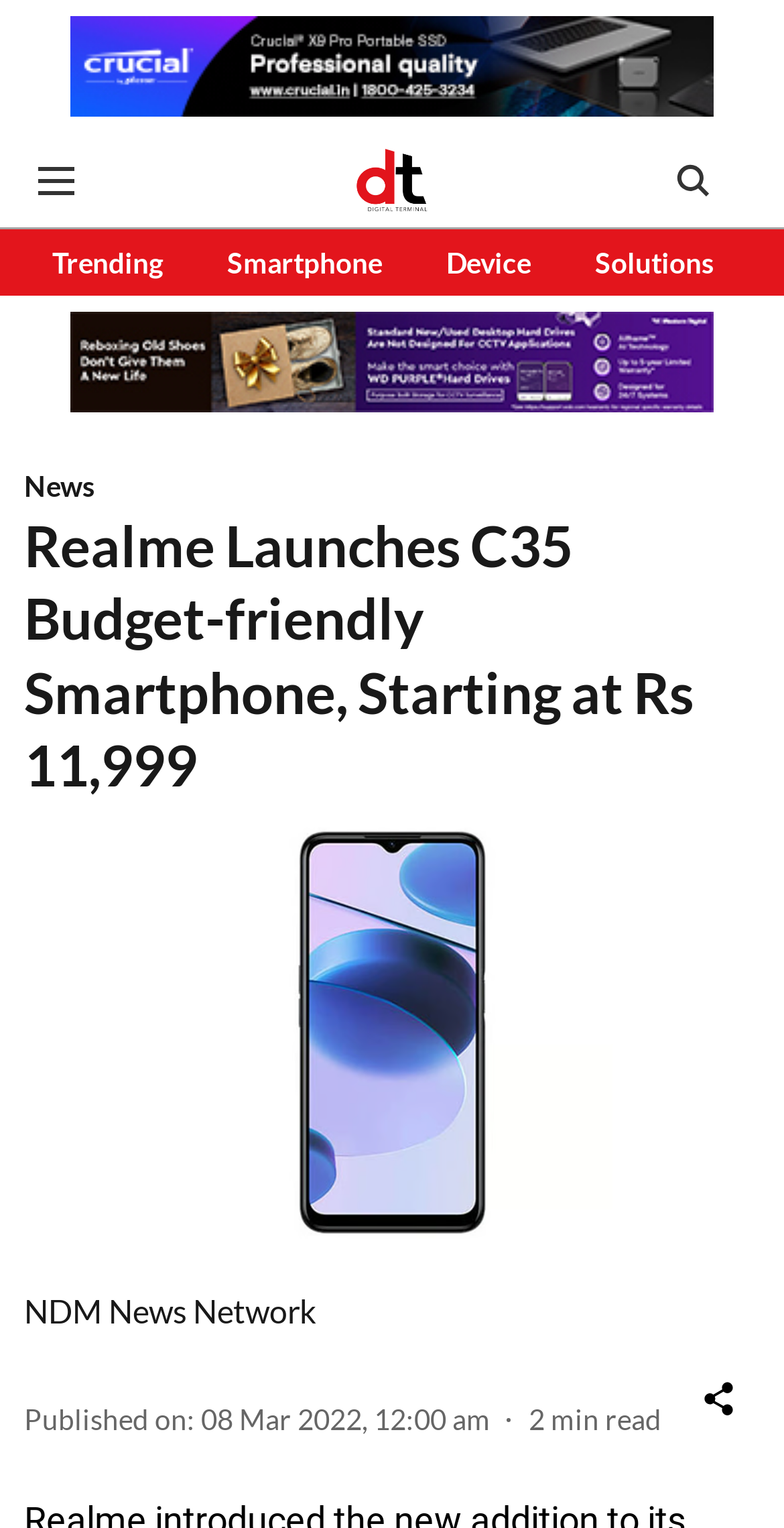Determine the bounding box coordinates of the region to click in order to accomplish the following instruction: "Check the author name". Provide the coordinates as four float numbers between 0 and 1, specifically [left, top, right, bottom].

[0.031, 0.846, 0.403, 0.871]